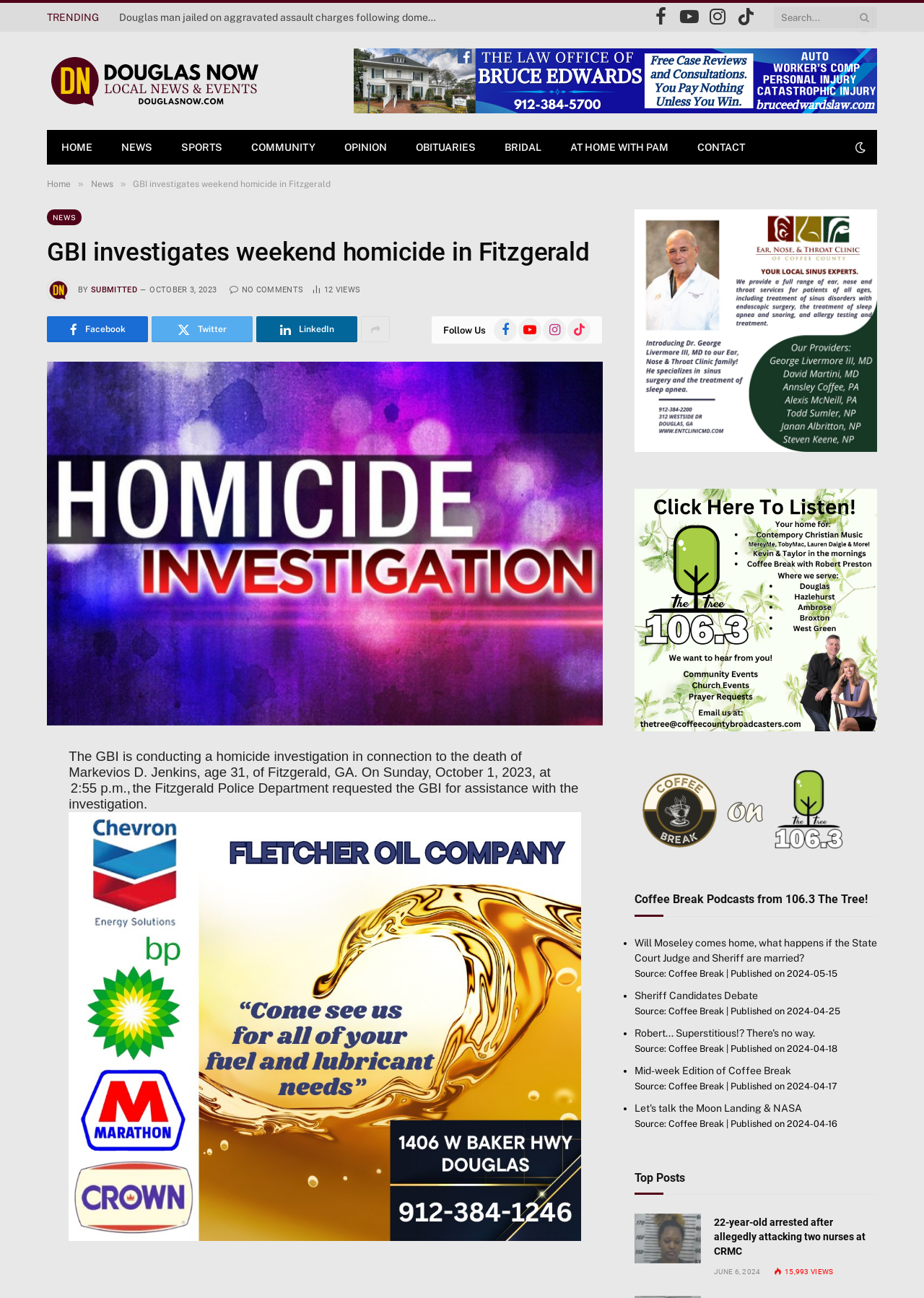Present a detailed account of what is displayed on the webpage.

The webpage is a news article from Douglas Now, with the title "GBI investigates weekend homicide in Fitzgerald". At the top, there is a navigation menu with links to "HOME", "NEWS", "SPORTS", "COMMUNITY", "OPINION", "OBITUARIES", "BRIDAL", and "CONTACT". Below the navigation menu, there is a search bar with a magnifying glass icon.

On the left side of the page, there is a section with social media links, including Facebook, YouTube, Instagram, and TikTok. Below this section, there is a list of trending news articles with links to each article.

The main content of the page is the news article, which includes a heading, an image, and a block of text. The article discusses a homicide investigation in Fitzgerald, Georgia, and provides details about the incident. Below the article, there are links to share the article on social media platforms.

On the right side of the page, there is a section with a list of news articles, each with a title, a brief summary, and a link to the full article. The articles are listed in a vertical column, with the most recent article at the top.

At the bottom of the page, there is a section with a podcast from 106.3 The Tree, which includes a heading, an image, and a list of podcast episodes. Each episode has a title, a brief summary, and a link to the episode.